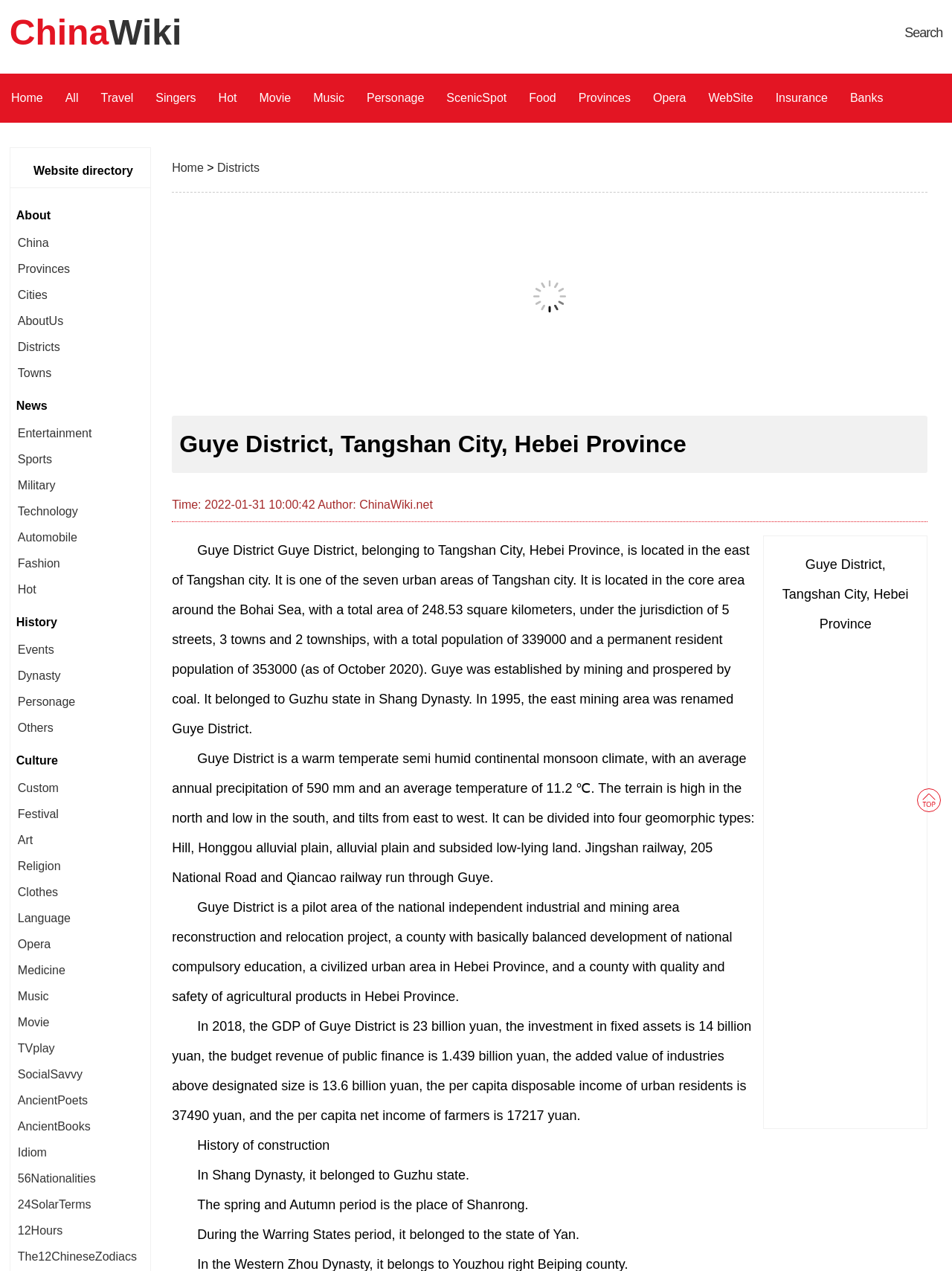Highlight the bounding box coordinates of the element you need to click to perform the following instruction: "Click on the 'ChinaWiki.net' link."

[0.377, 0.392, 0.455, 0.402]